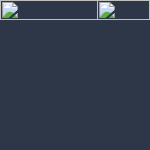Give an in-depth description of what is happening in the image.

The image depicts a female doctor, prominently featured holding a heart, symbolizing care and compassion in the medical field. She is adorned with a stethoscope, highlighting her professional role. The composition conveys a sense of commitment to health and wellness, ideal for content related to healthcare, wellness, or medical advancements. This visual representation underscores the importance of empathy and expertise in the medical profession, making it a suitable addition to discussions around health-related topics.